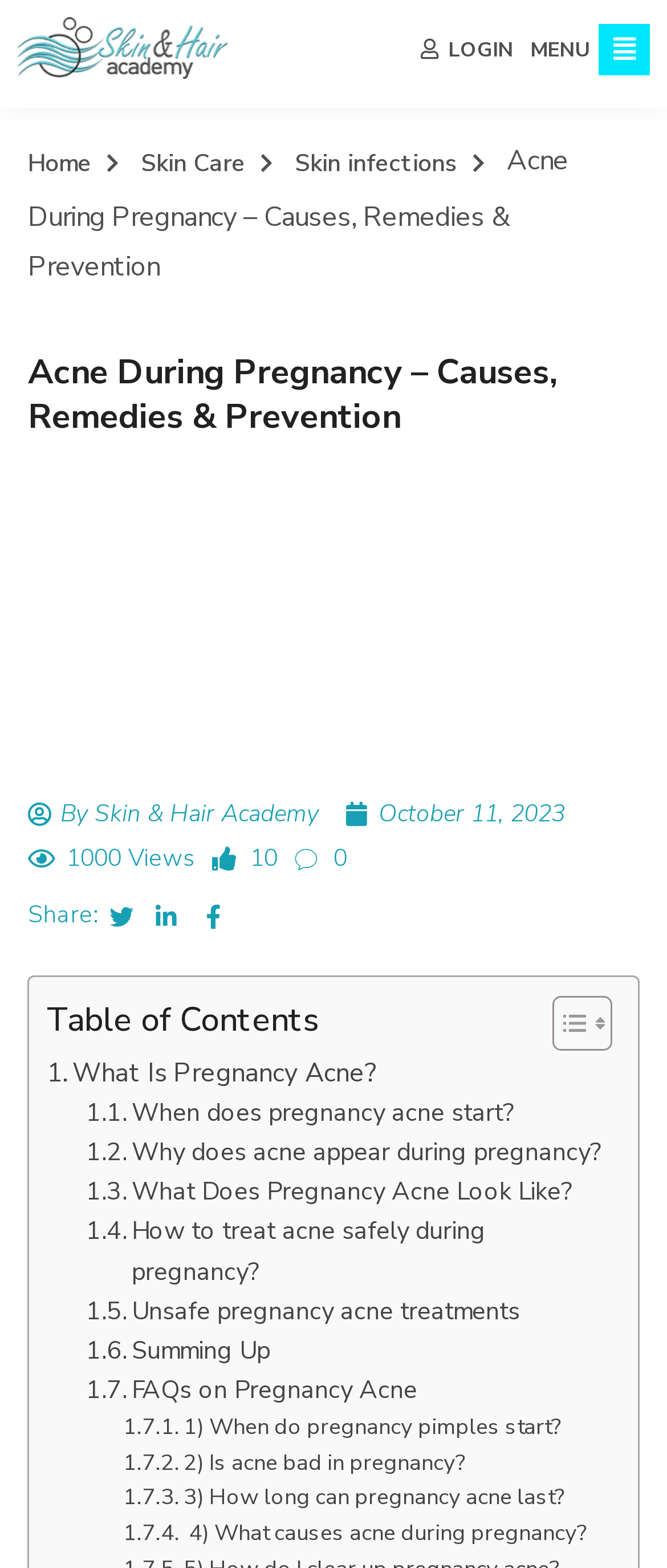What is the date of the article?
Craft a detailed and extensive response to the question.

I found the date of the article by looking at the StaticText element with the text 'October 11, 2023' which is located next to the author's name.